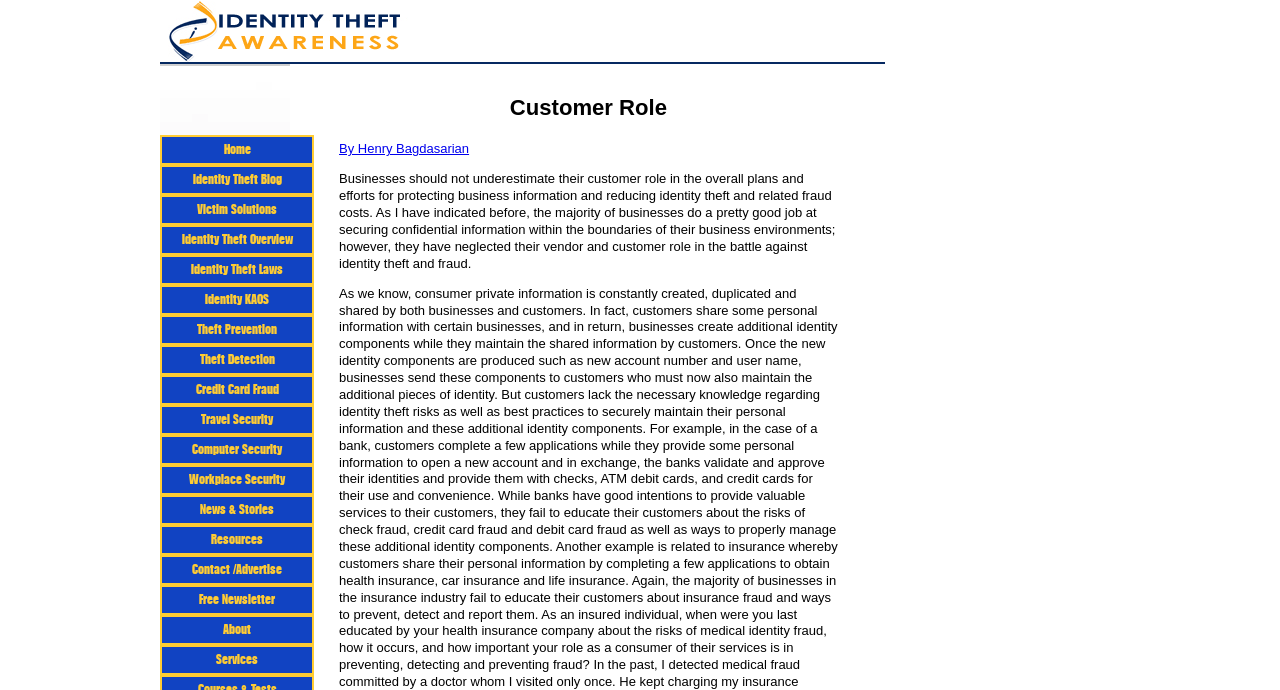What is the 'Identity KAOS' link related to?
Analyze the image and deliver a detailed answer to the question.

The 'Identity KAOS' link is likely related to identity theft, as it is listed alongside other links related to identity theft, such as 'Identity Theft Blog', 'Victim Solutions', and 'Identity Theft Overview'.